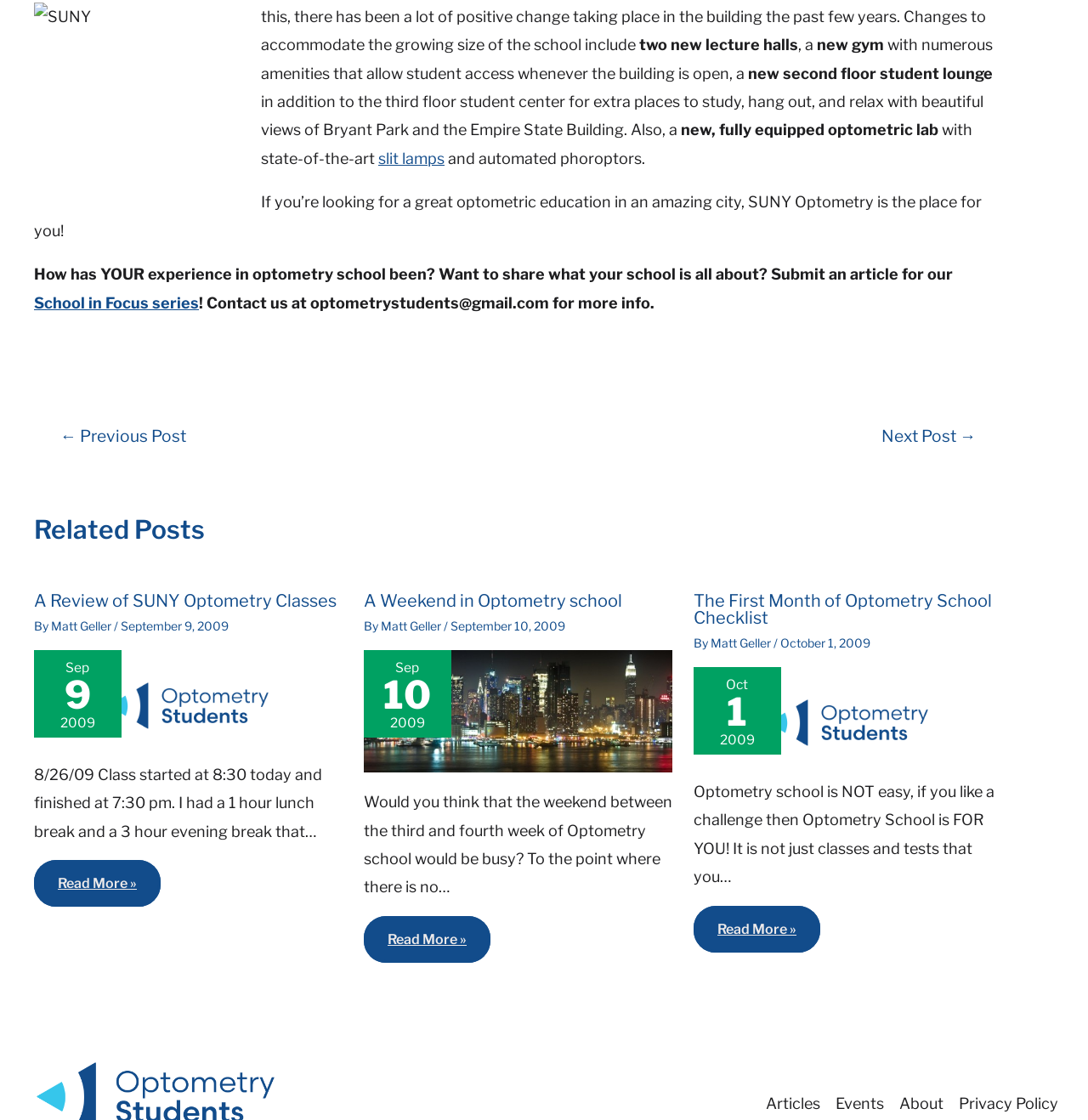From the given element description: "Events", find the bounding box for the UI element. Provide the coordinates as four float numbers between 0 and 1, in the order [left, top, right, bottom].

[0.761, 0.973, 0.82, 0.998]